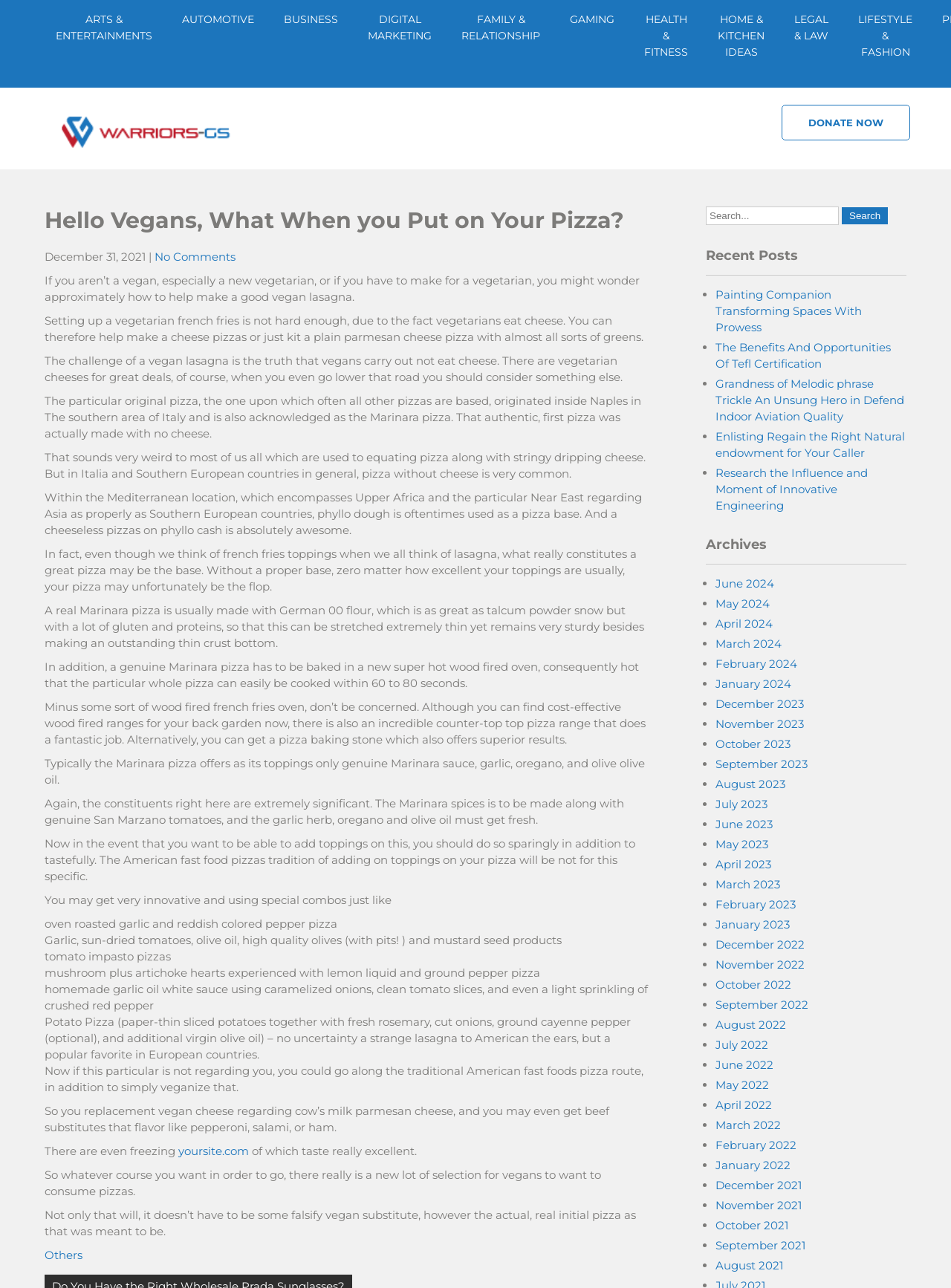Show the bounding box coordinates for the HTML element described as: "Warriors-Gs".

[0.059, 0.123, 0.205, 0.144]